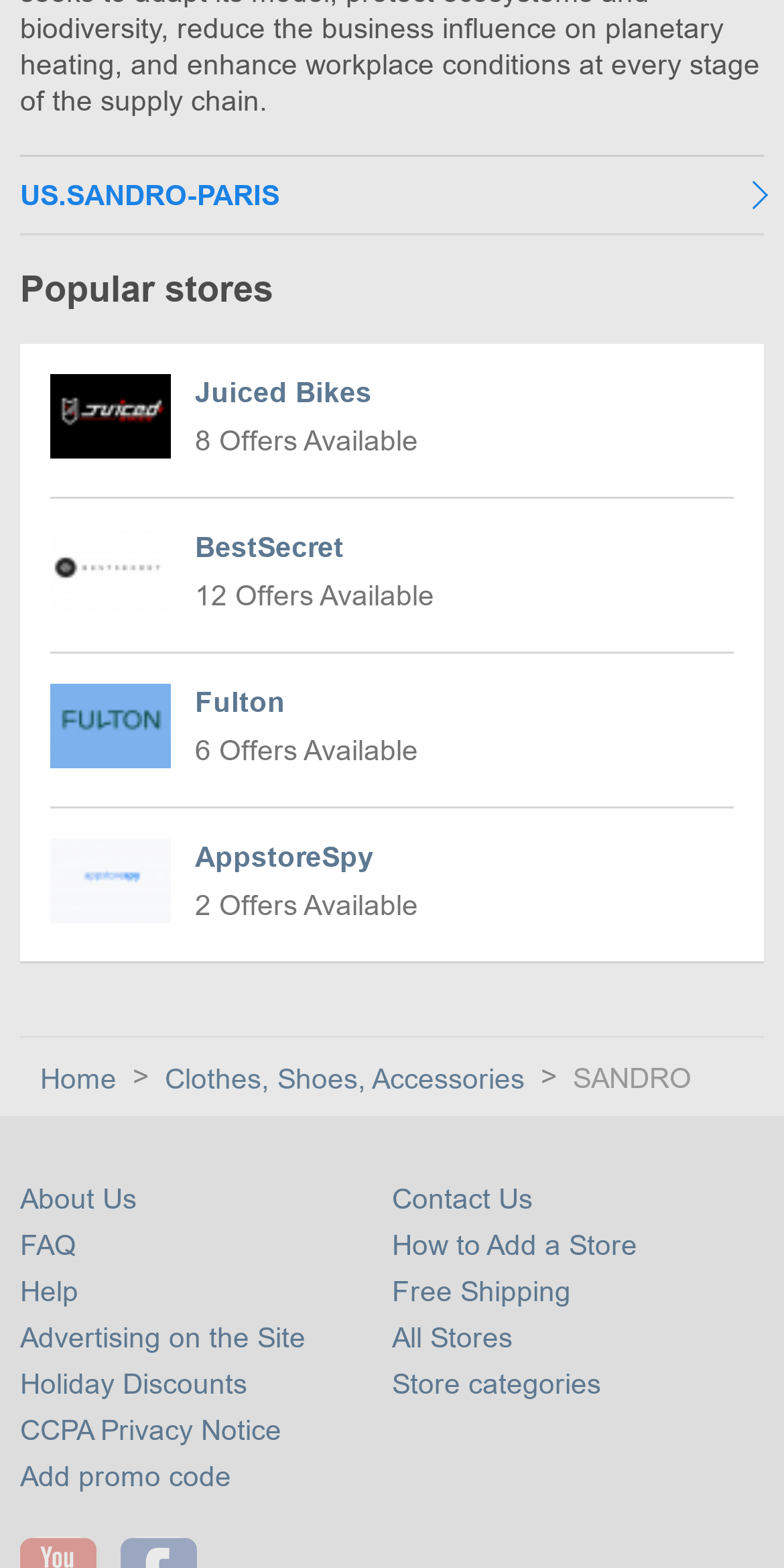Identify the bounding box coordinates for the element you need to click to achieve the following task: "Browse all stores". The coordinates must be four float values ranging from 0 to 1, formatted as [left, top, right, bottom].

[0.5, 0.842, 0.654, 0.863]